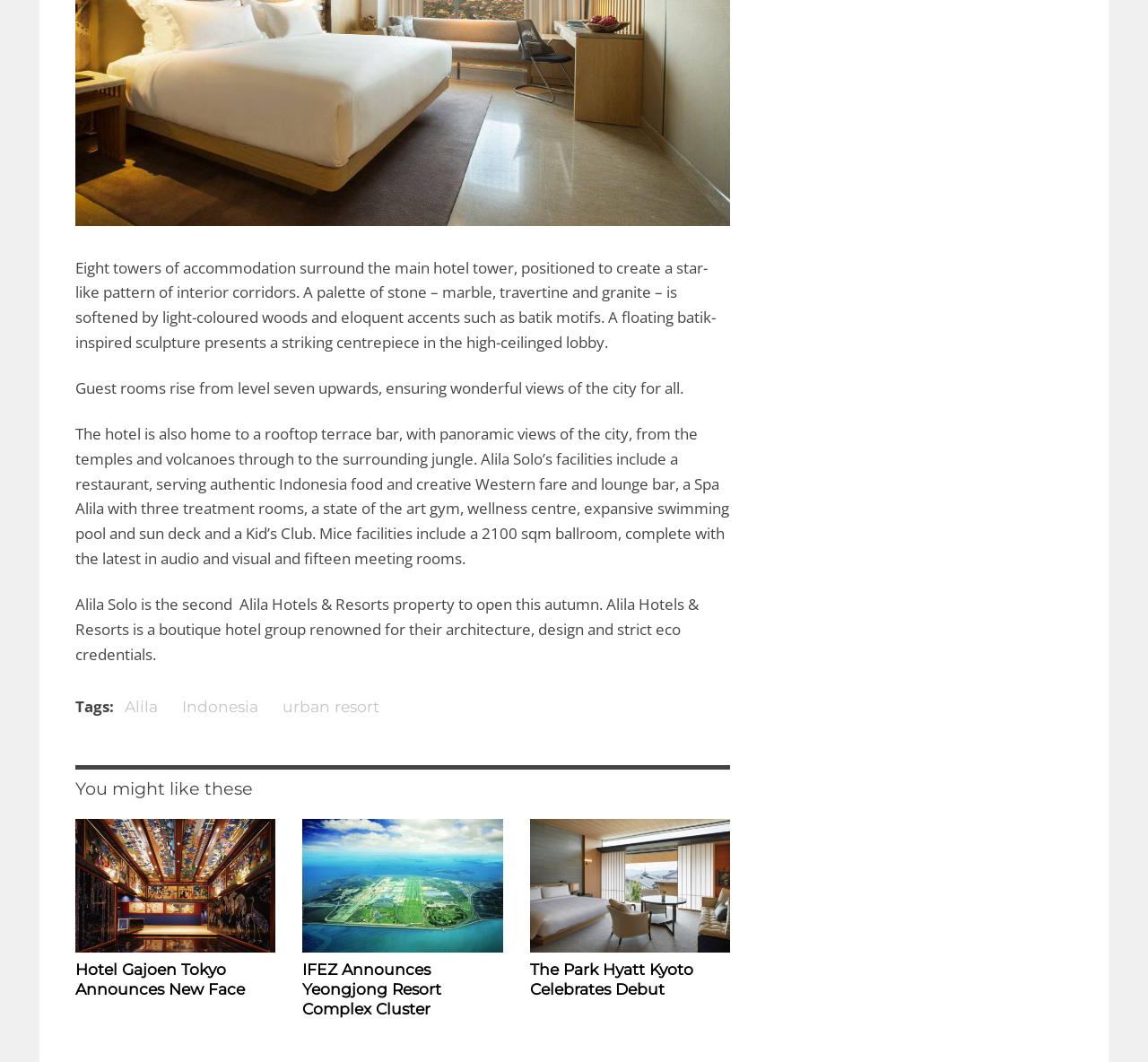What is the material used for the hotel's interior corridors?
Observe the image and answer the question with a one-word or short phrase response.

stone